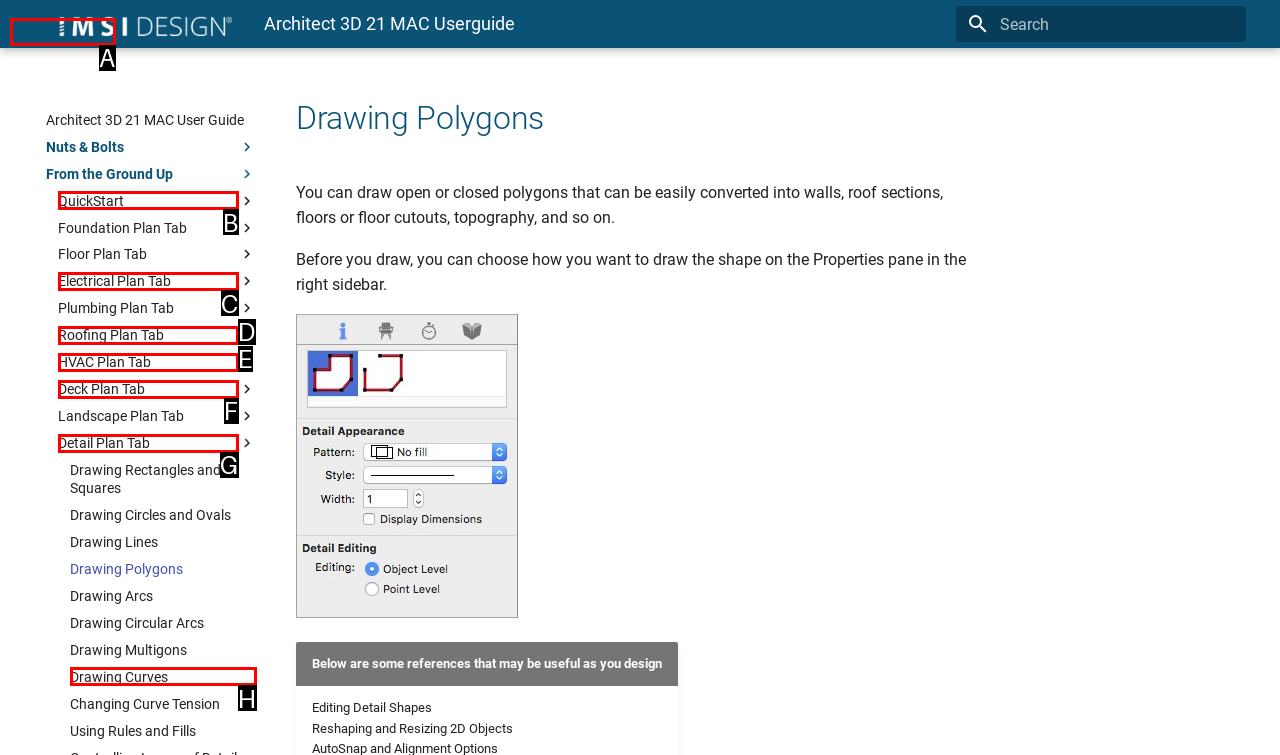Determine which option fits the element description: Skip to content
Answer with the option’s letter directly.

A